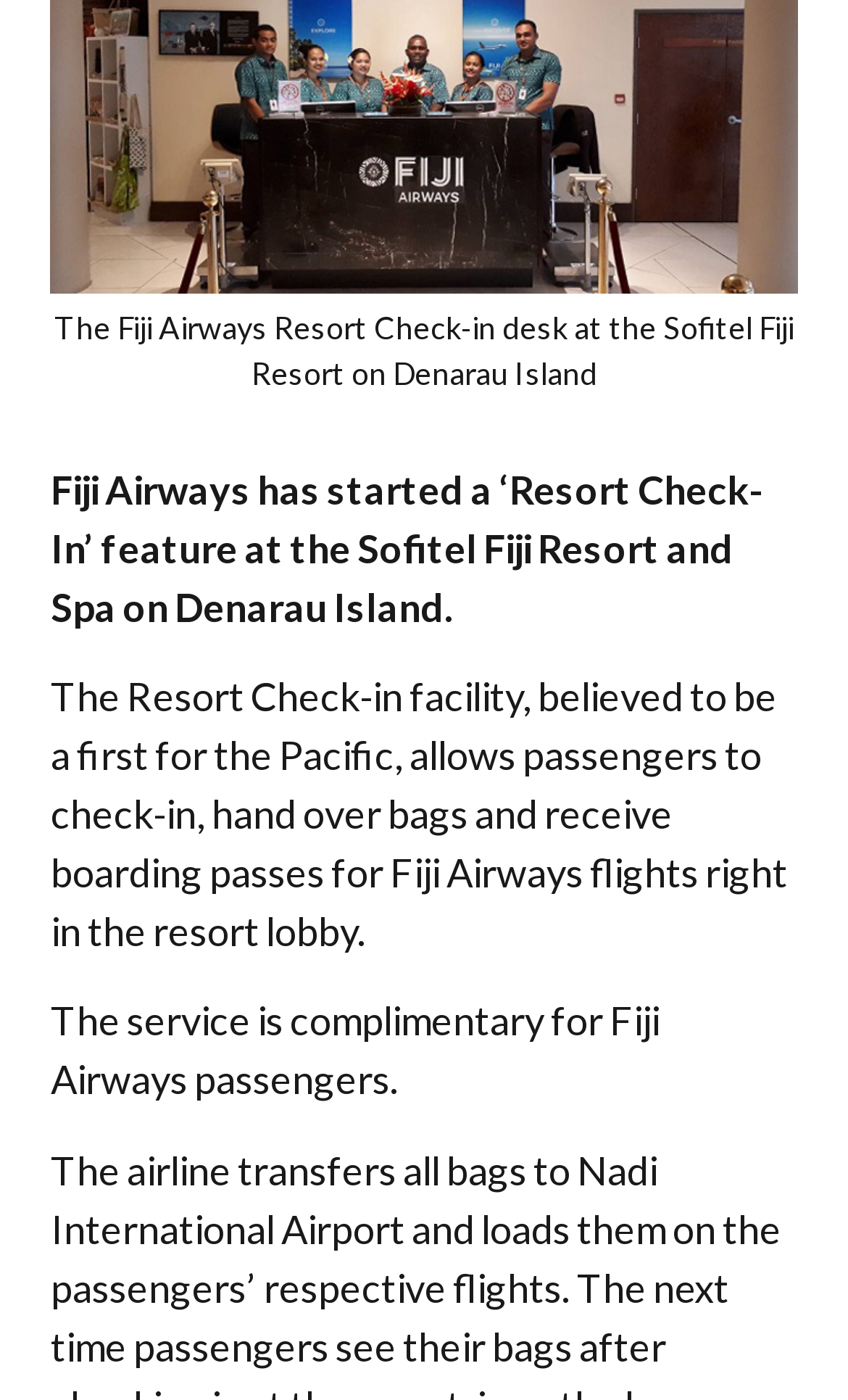Identify the bounding box for the described UI element: "PLANTS".

None